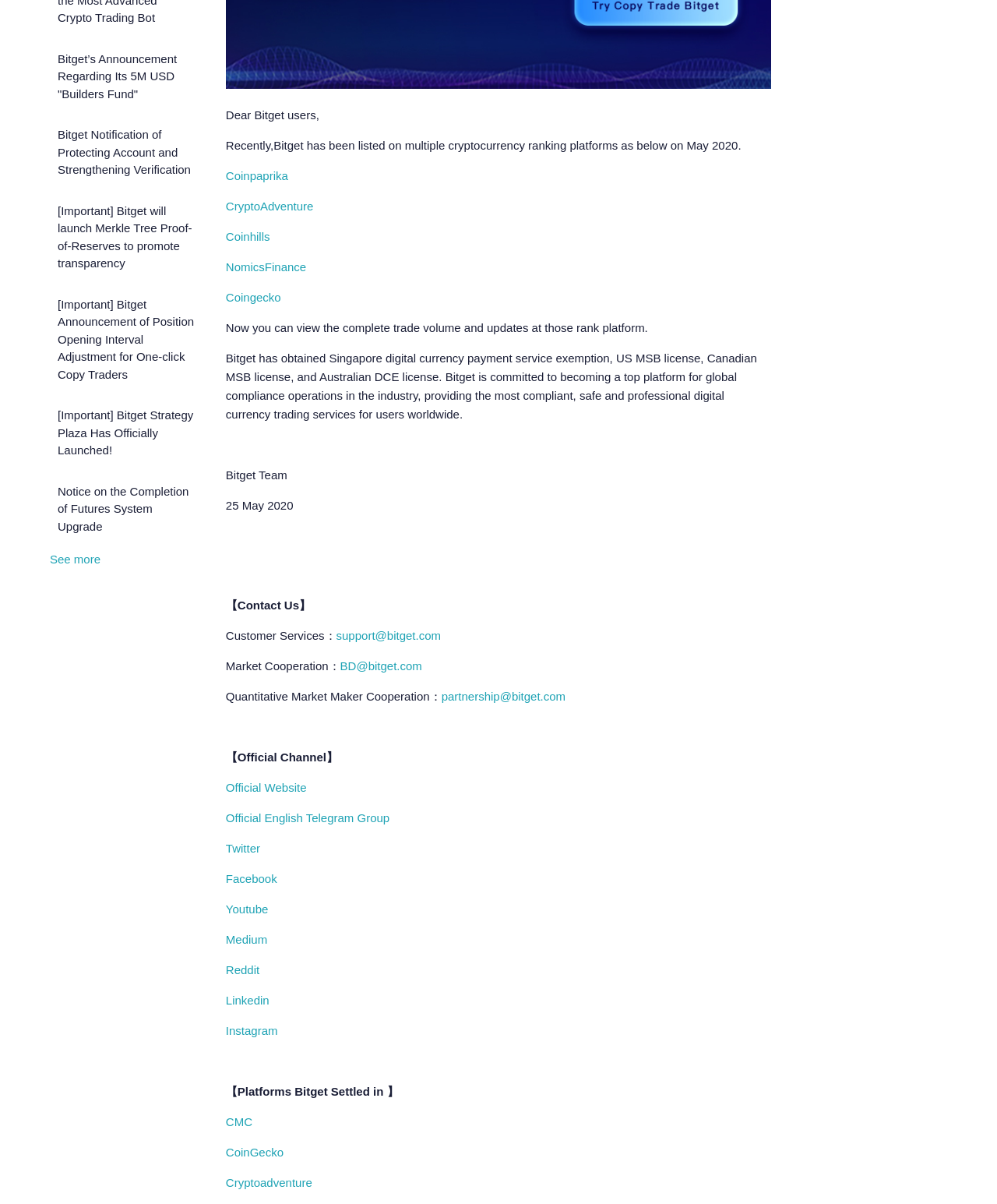Identify the bounding box coordinates for the UI element described by the following text: "Twitter". Provide the coordinates as four float numbers between 0 and 1, in the format [left, top, right, bottom].

[0.226, 0.699, 0.261, 0.71]